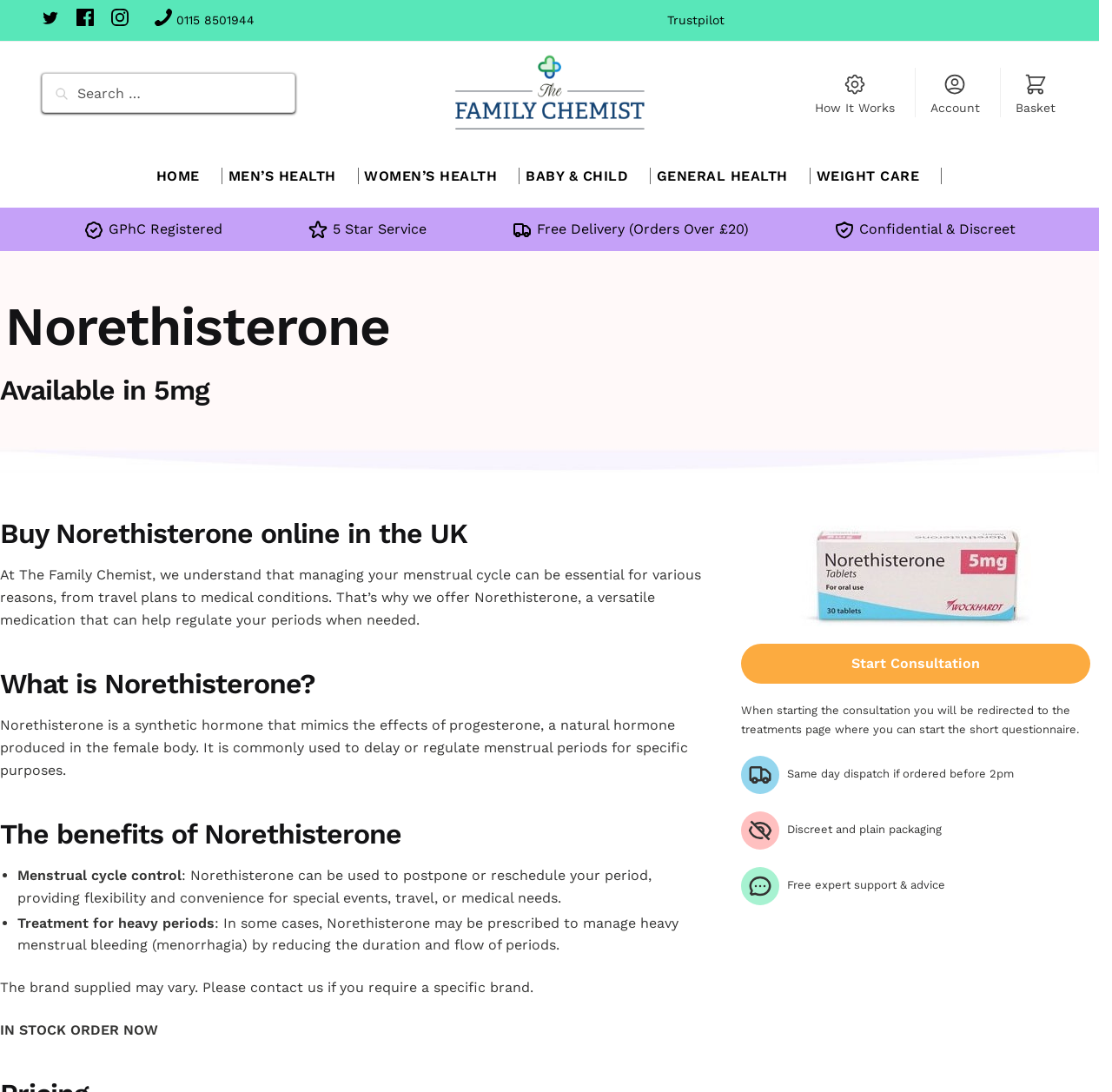Please specify the coordinates of the bounding box for the element that should be clicked to carry out this instruction: "Click the link to The Sunset Motel". The coordinates must be four float numbers between 0 and 1, formatted as [left, top, right, bottom].

None